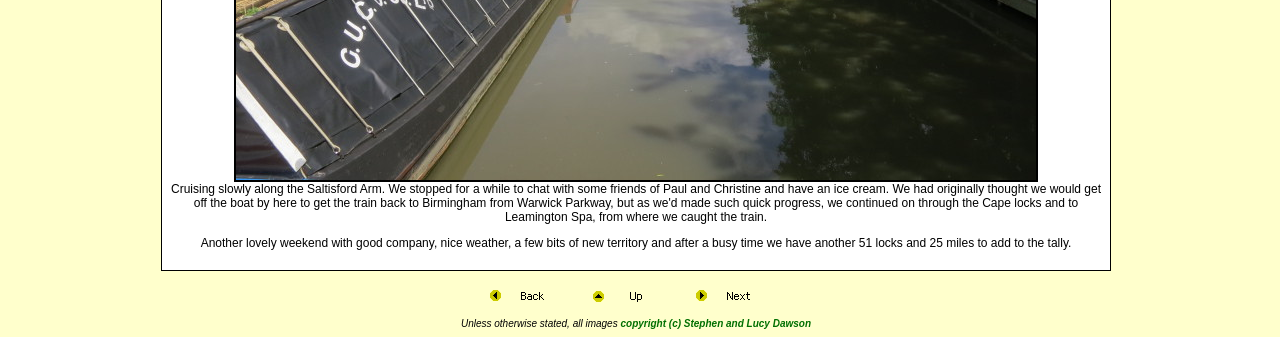Please provide the bounding box coordinate of the region that matches the element description: alt="Up" name="MSFPnav2". Coordinates should be in the format (top-left x, top-left y, bottom-right x, bottom-right y) and all values should be between 0 and 1.

[0.458, 0.844, 0.536, 0.886]